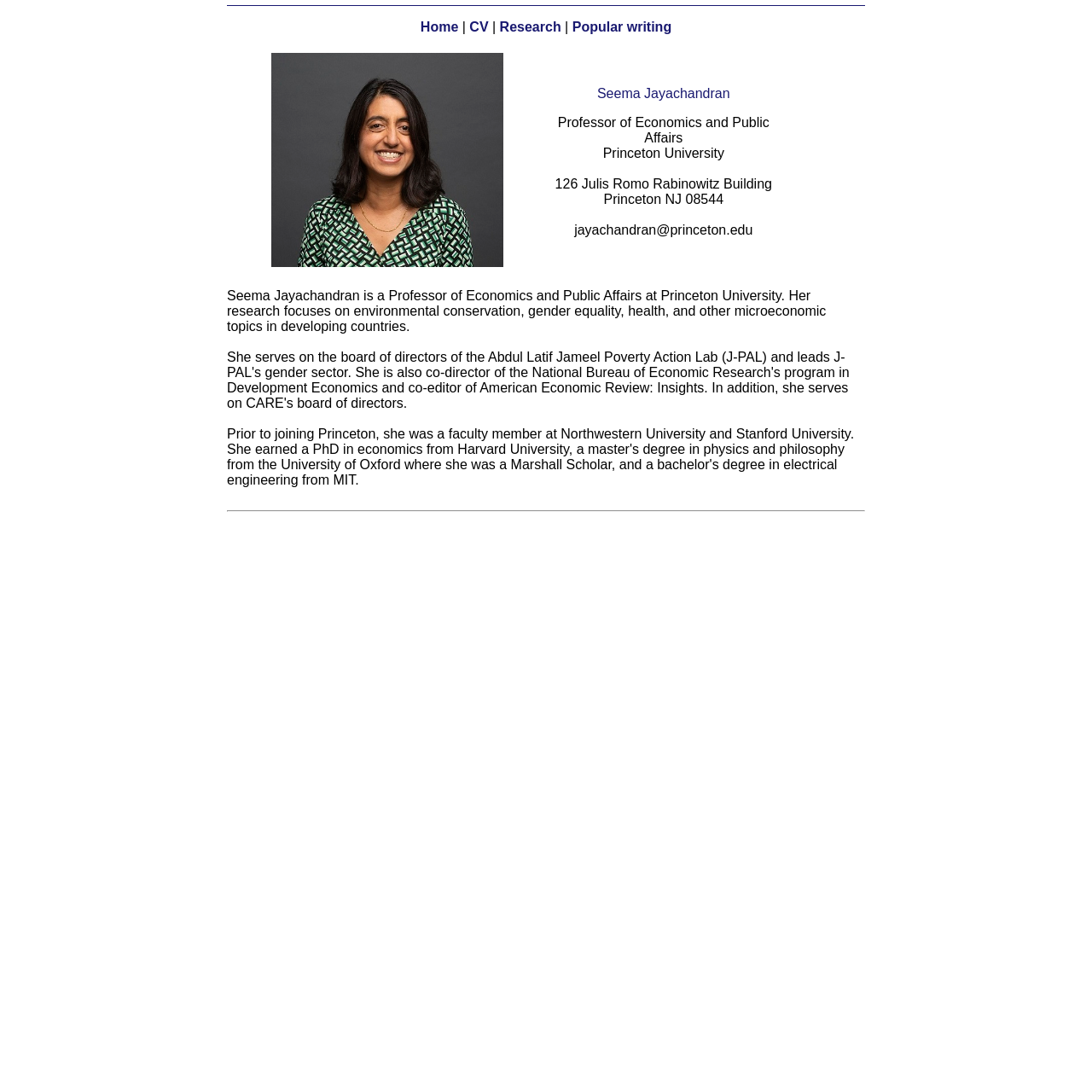What is the email address of Seema Jayachandran?
Answer the question with a single word or phrase by looking at the picture.

jayachandran@princeton.edu